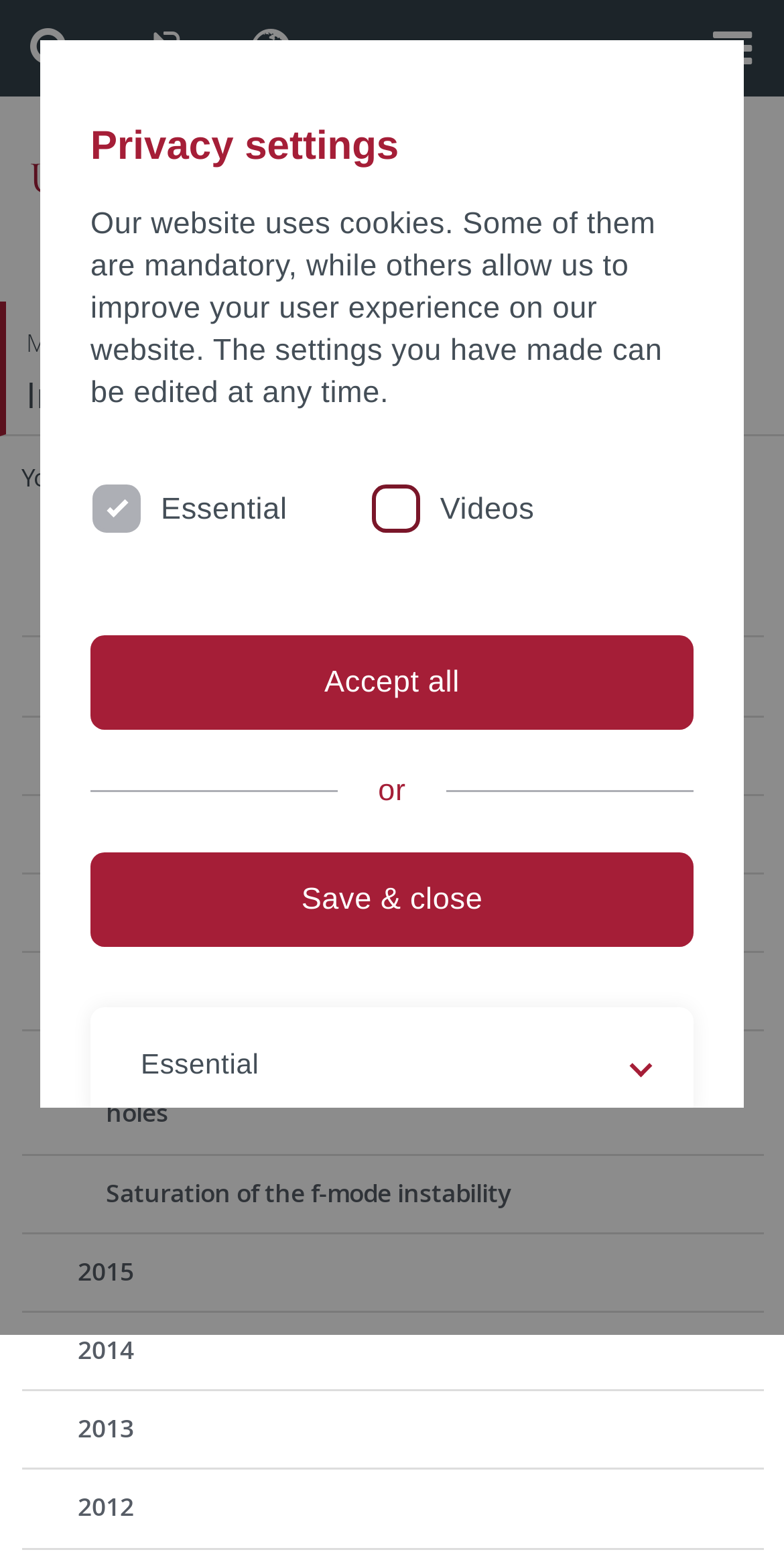Indicate the bounding box coordinates of the element that must be clicked to execute the instruction: "Check the privacy settings". The coordinates should be given as four float numbers between 0 and 1, i.e., [left, top, right, bottom].

[0.115, 0.078, 0.885, 0.111]